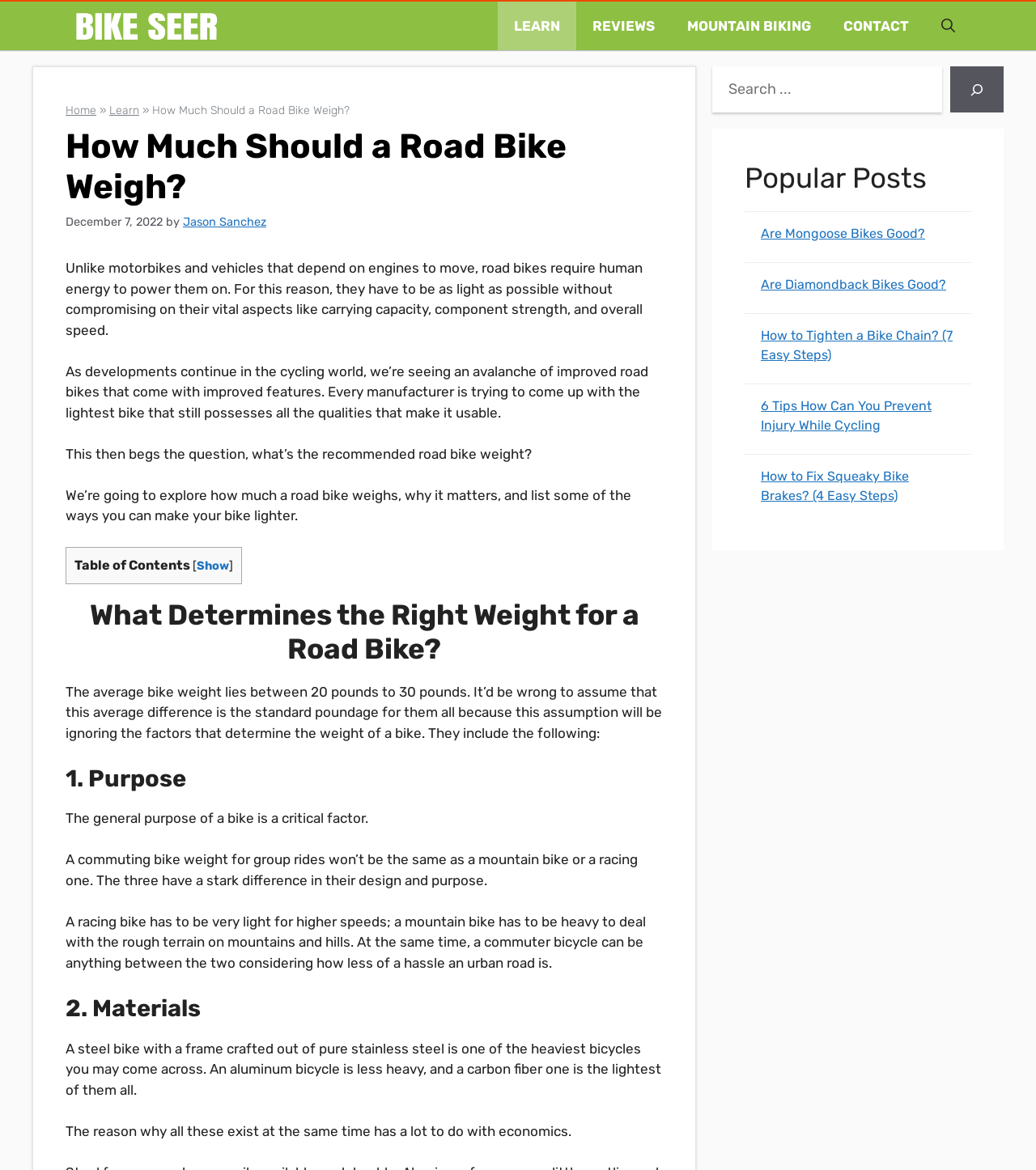What is the average weight range of a road bike?
Using the information from the image, give a concise answer in one word or a short phrase.

20-30 pounds